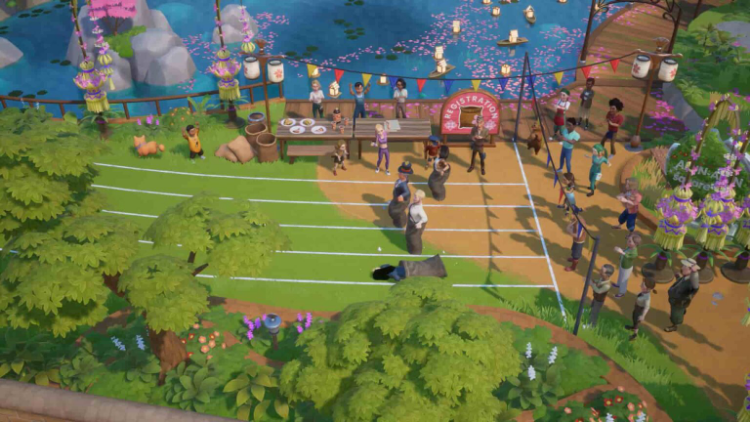What is the atmosphere of the event?
Using the image as a reference, deliver a detailed and thorough answer to the question.

The caption describes the scene as 'vibrant and lively', with a 'bustling festival atmosphere', 'cheerful onlookers', and 'festive bunting', which suggests a lively and festive atmosphere at the event.